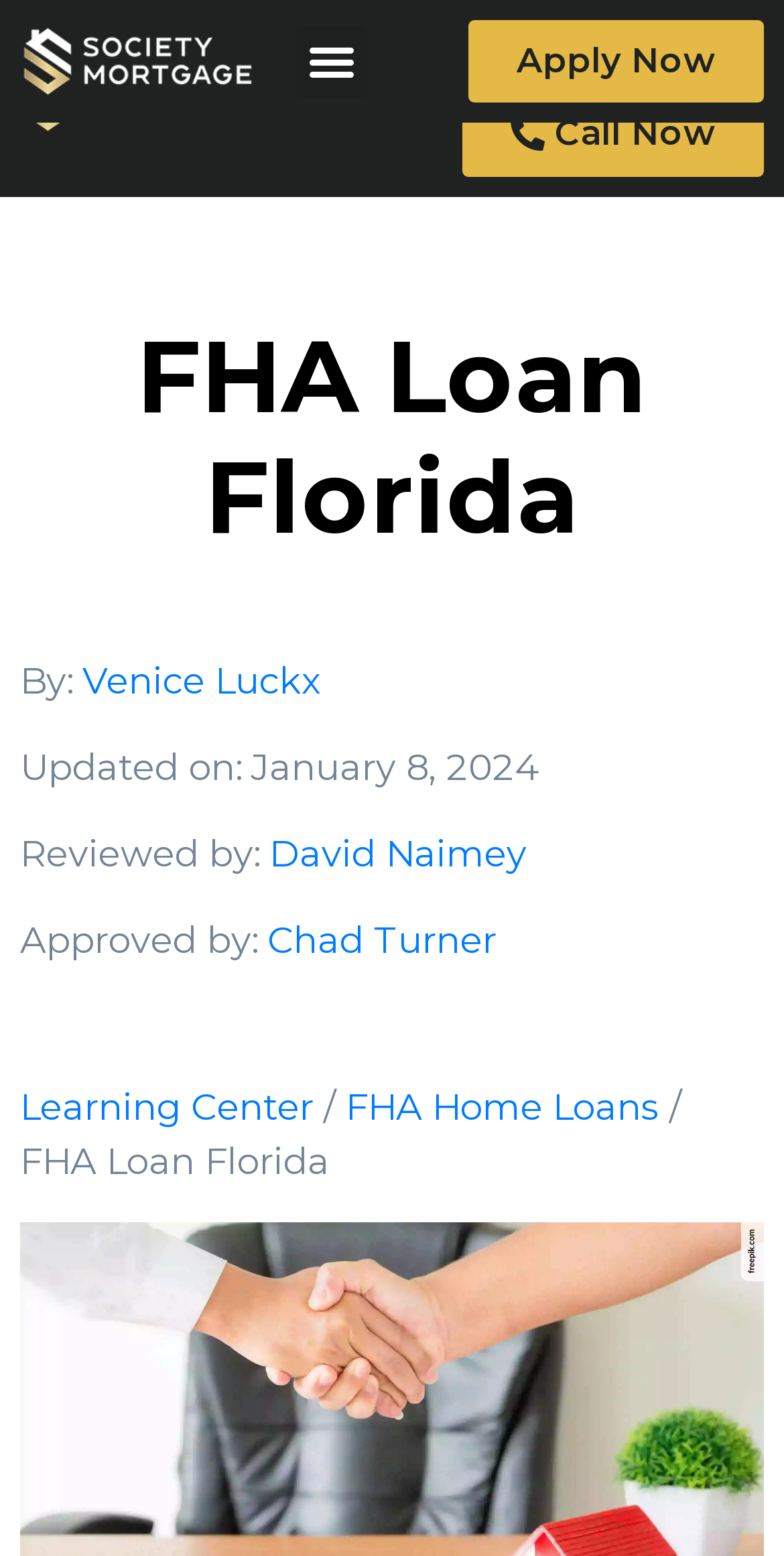How many sections are there in the breadcrumb navigation?
Refer to the image and provide a one-word or short phrase answer.

3